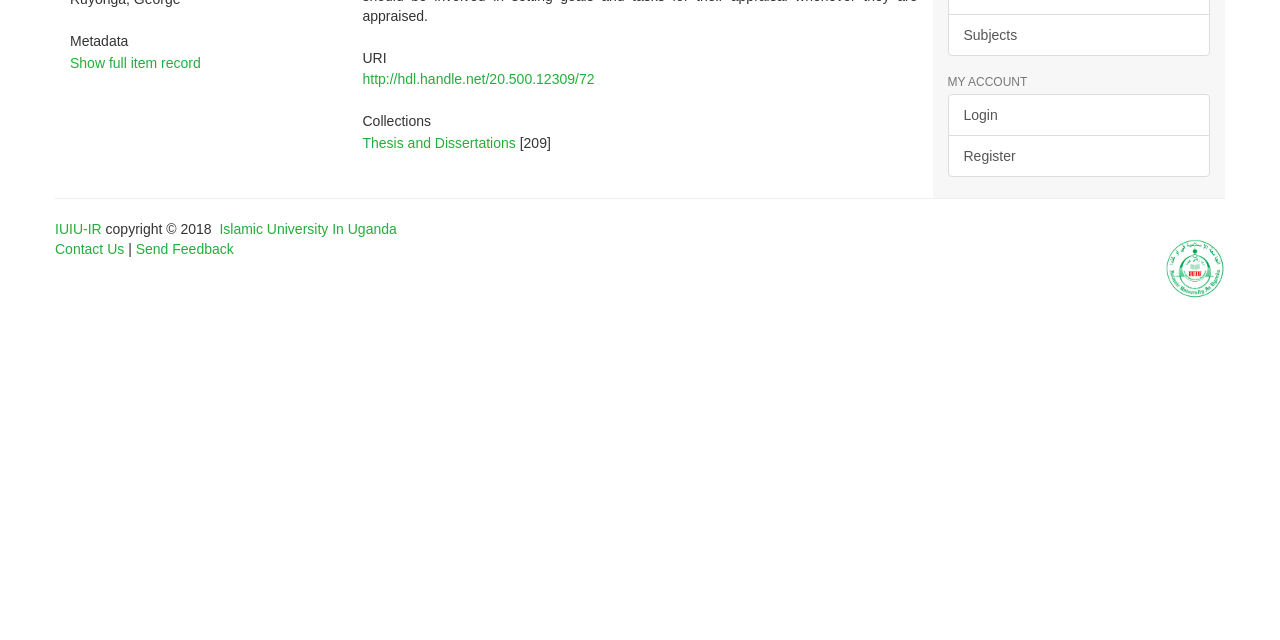Given the description "Islamic University In Uganda", determine the bounding box of the corresponding UI element.

[0.171, 0.345, 0.31, 0.37]